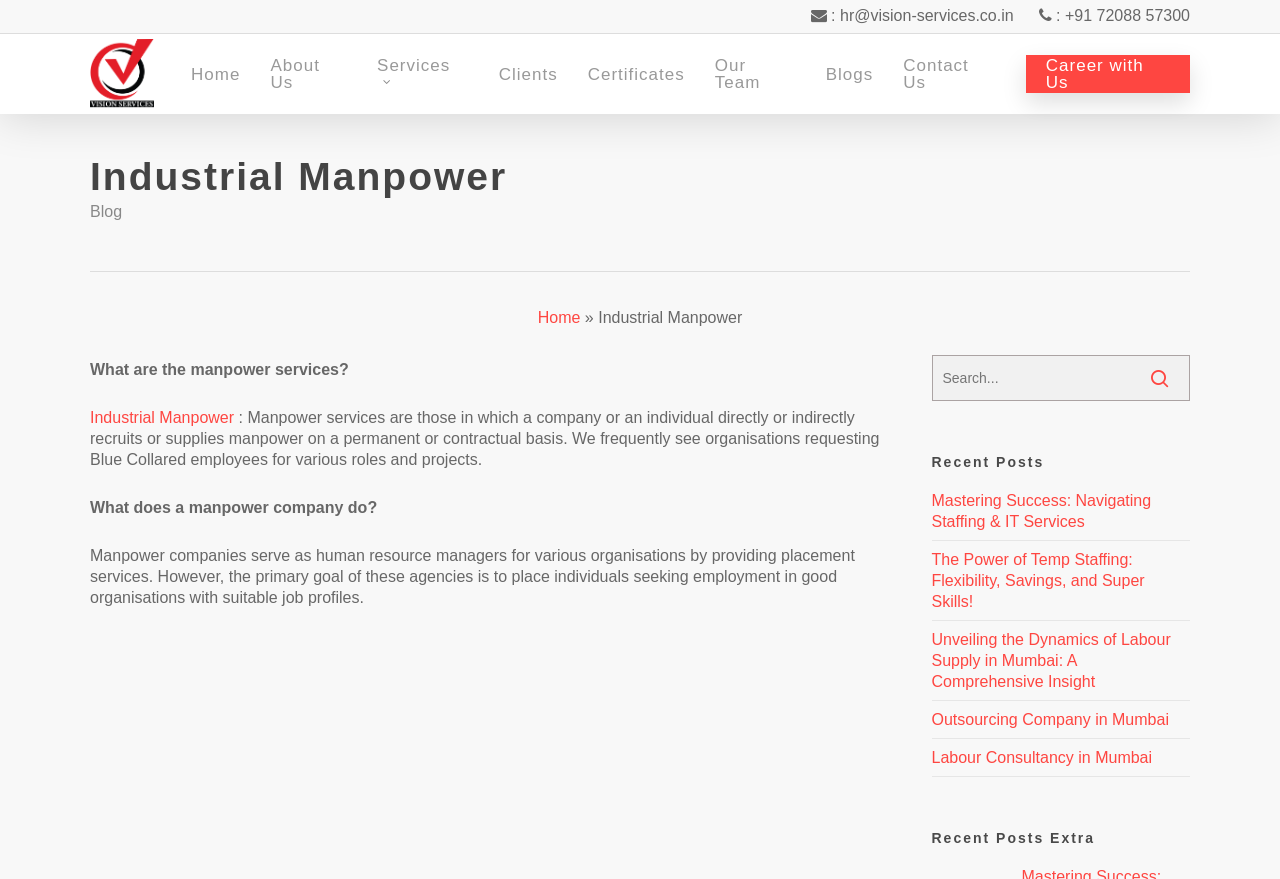Respond with a single word or short phrase to the following question: 
What is the topic of the first recent post?

Mastering Success